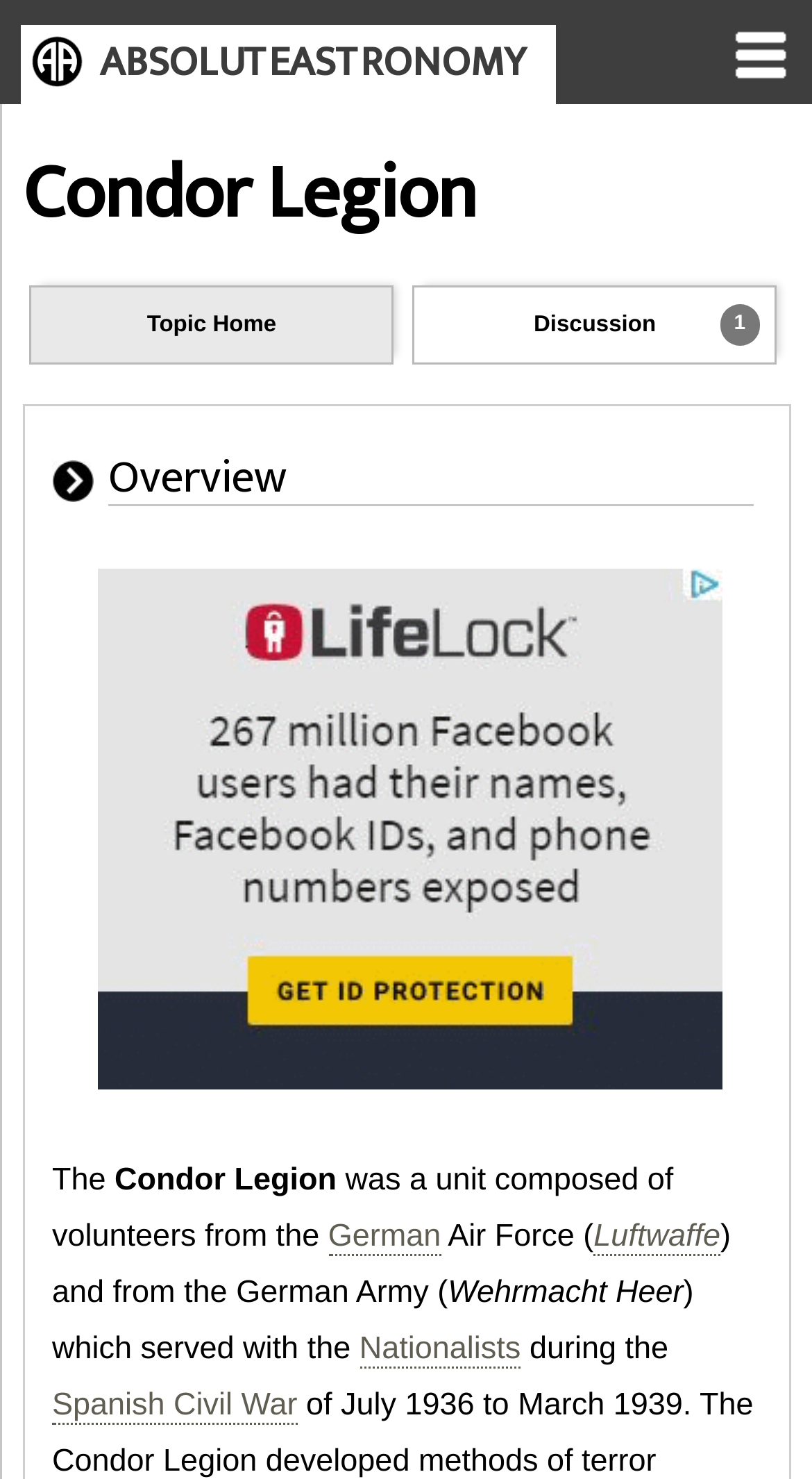How many links are there in the webpage? Examine the screenshot and reply using just one word or a brief phrase.

5